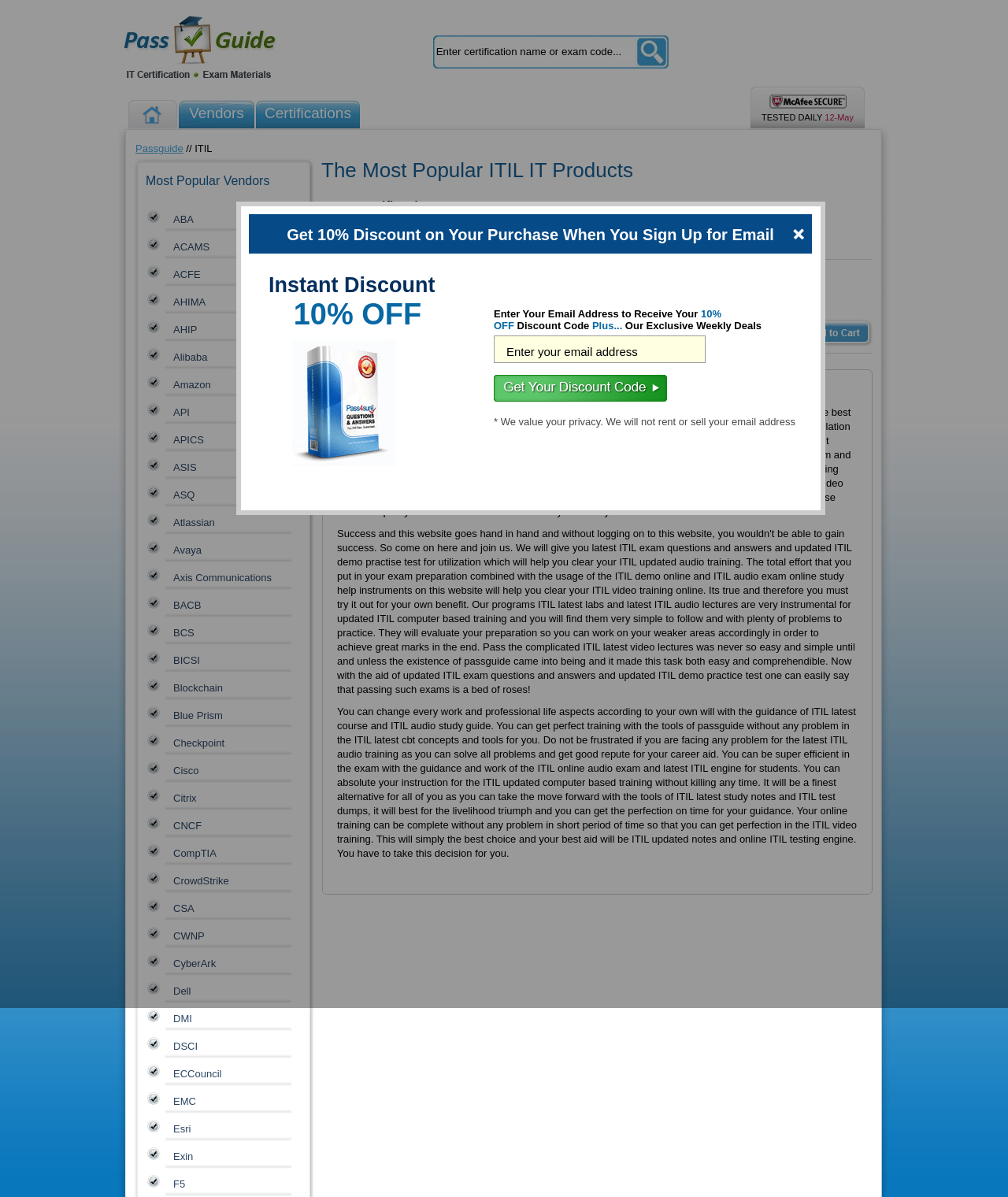Identify the bounding box coordinates for the UI element described as: "Blue Prism". The coordinates should be provided as four floats between 0 and 1: [left, top, right, bottom].

[0.164, 0.593, 0.221, 0.603]